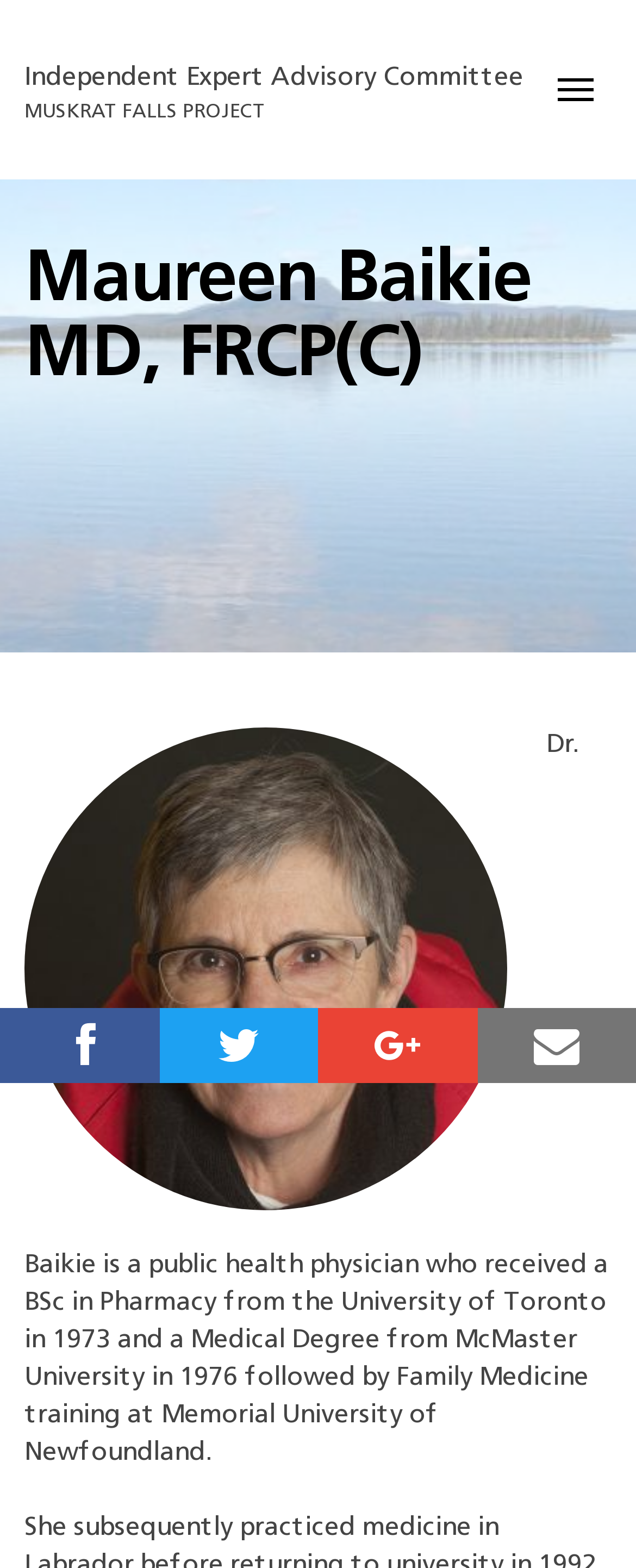What is the name of the project mentioned on the page?
Please craft a detailed and exhaustive response to the question.

I found this information by looking at the static text element 'MUSKRAT FALLS PROJECT' which is displayed prominently on the page.